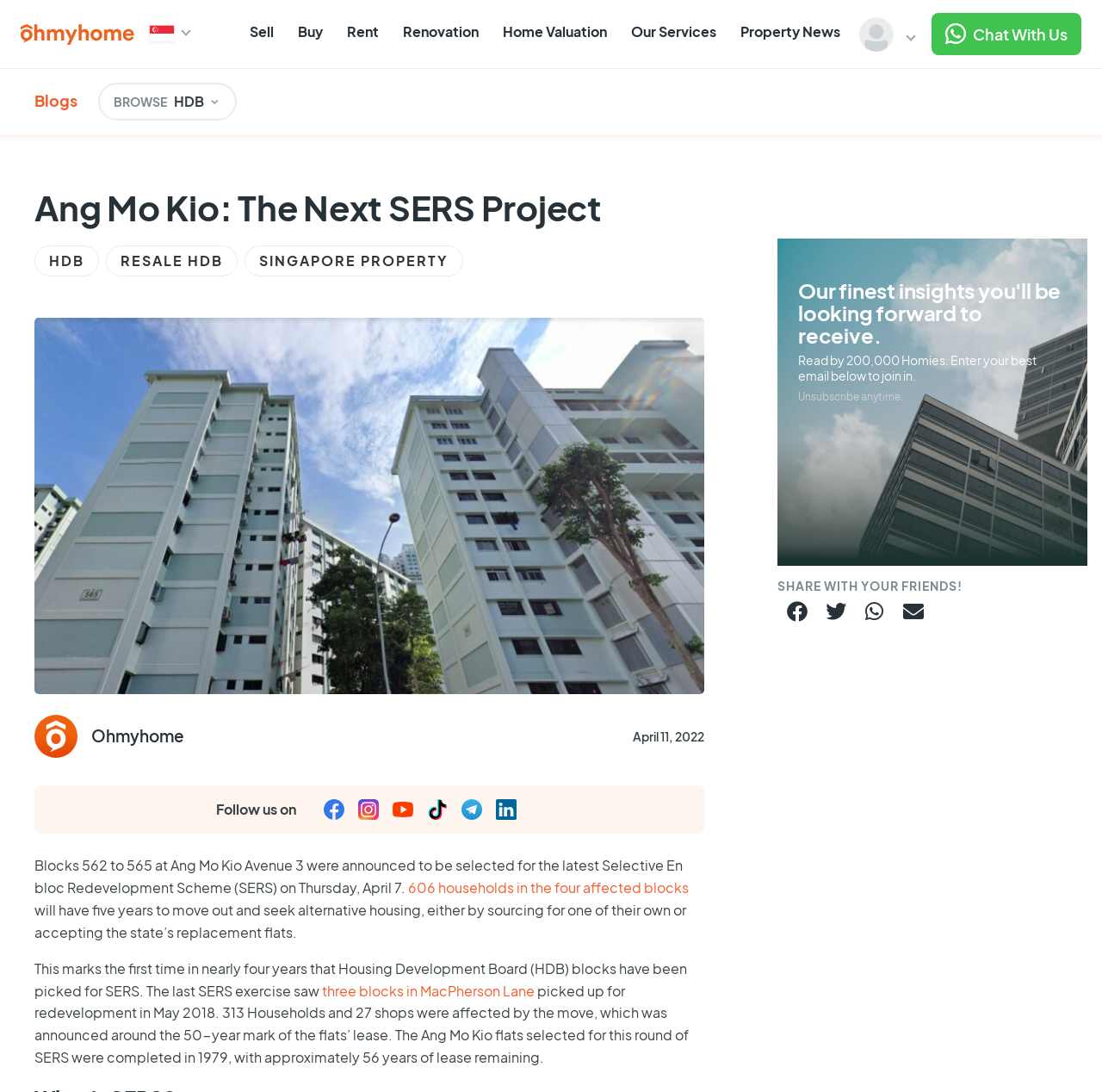Please provide a brief answer to the question using only one word or phrase: 
What is the name of the scheme mentioned in the article?

Selective En bloc Redevelopment Scheme (SERS)